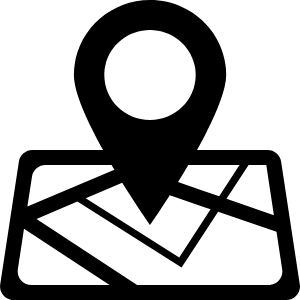From the image, can you give a detailed response to the question below:
What is the typical association of this icon?

The map pin icon is typically associated with navigation and geographic information, often seen in digital maps, GPS applications, or website features related to location services, indicating its connection to spatial data and wayfinding.